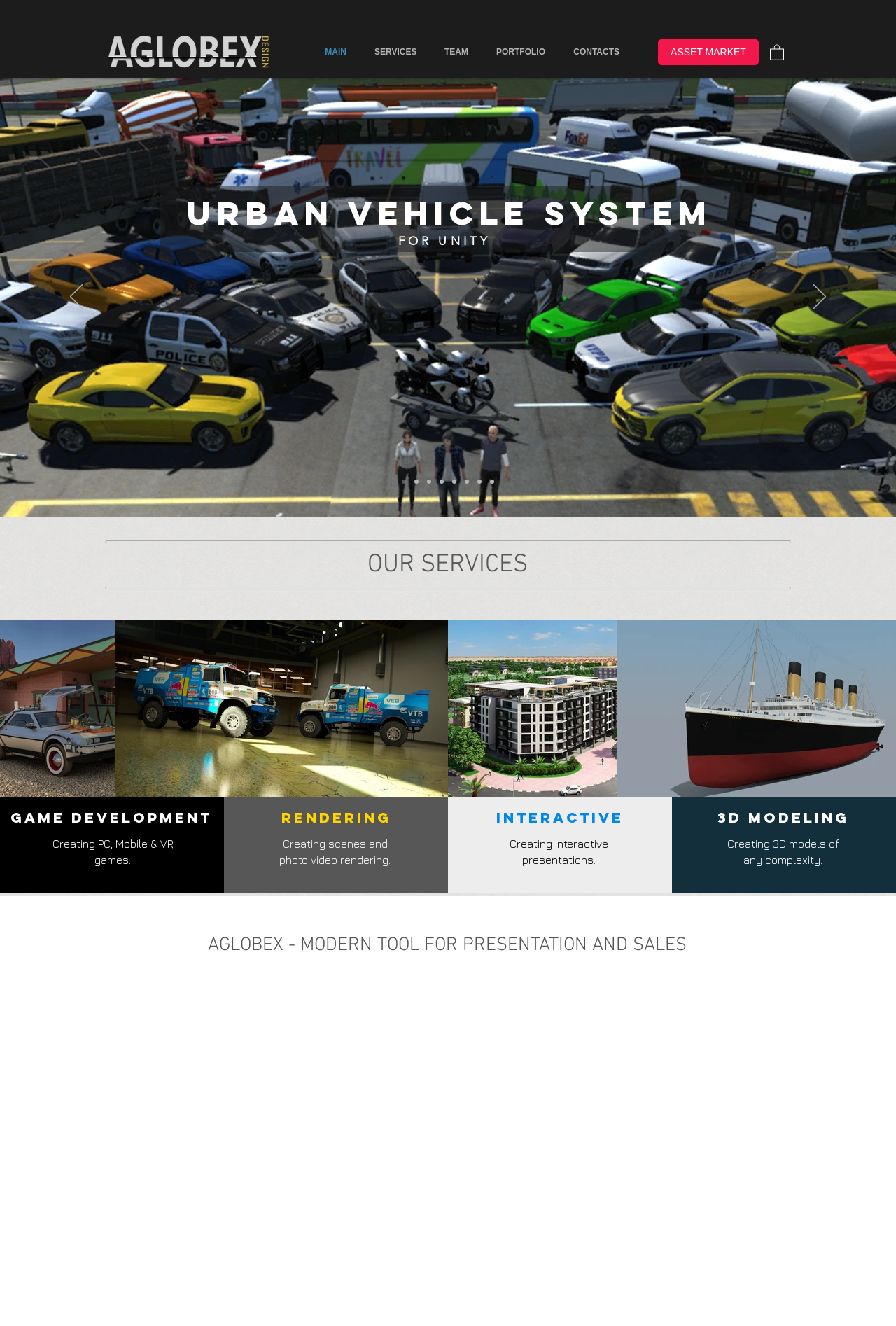Please find the bounding box coordinates of the section that needs to be clicked to achieve this instruction: "Click the 'TEAM' link".

[0.48, 0.034, 0.538, 0.044]